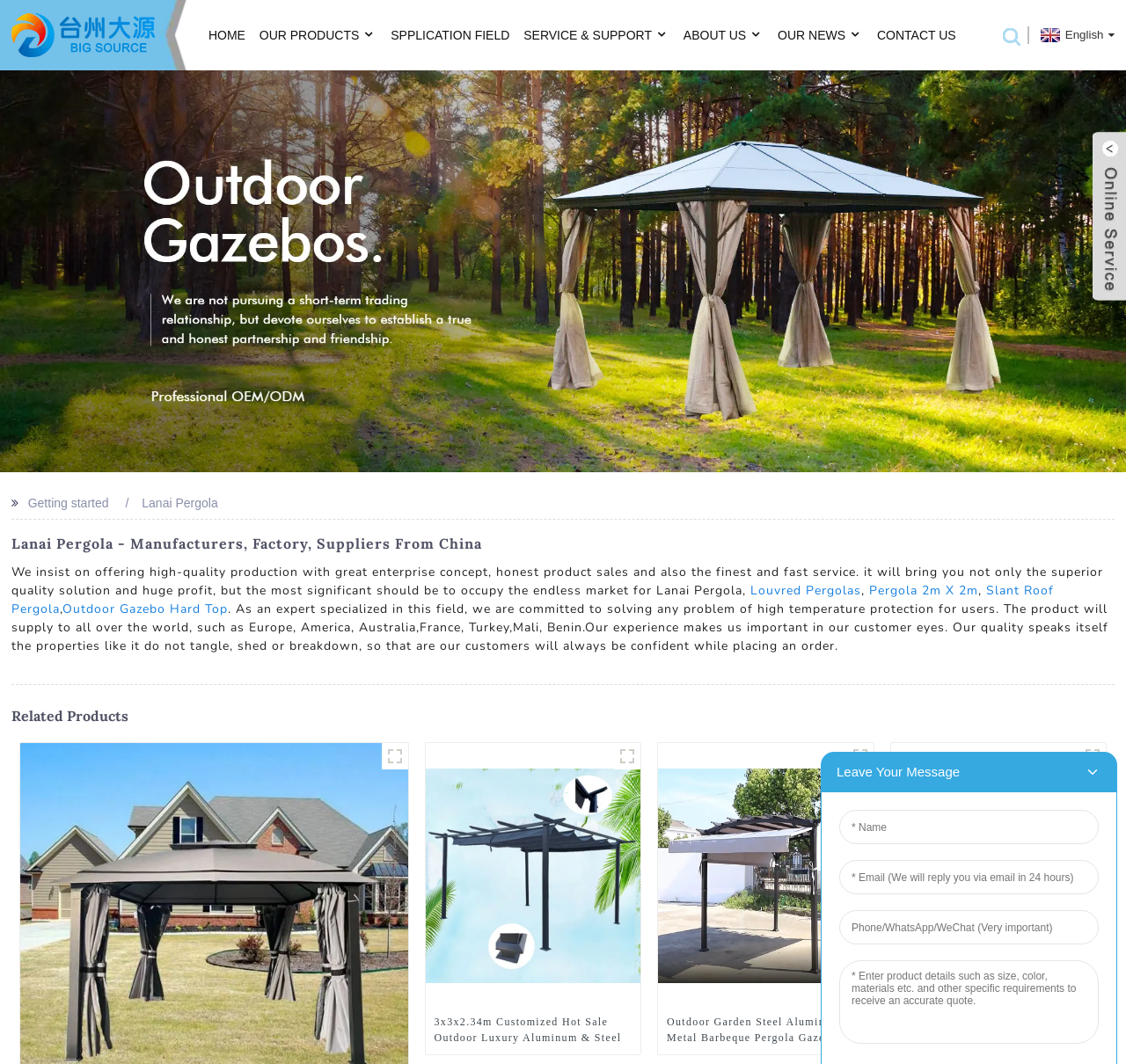Based on the description "Slant Roof Pergola", find the bounding box of the specified UI element.

[0.01, 0.547, 0.936, 0.58]